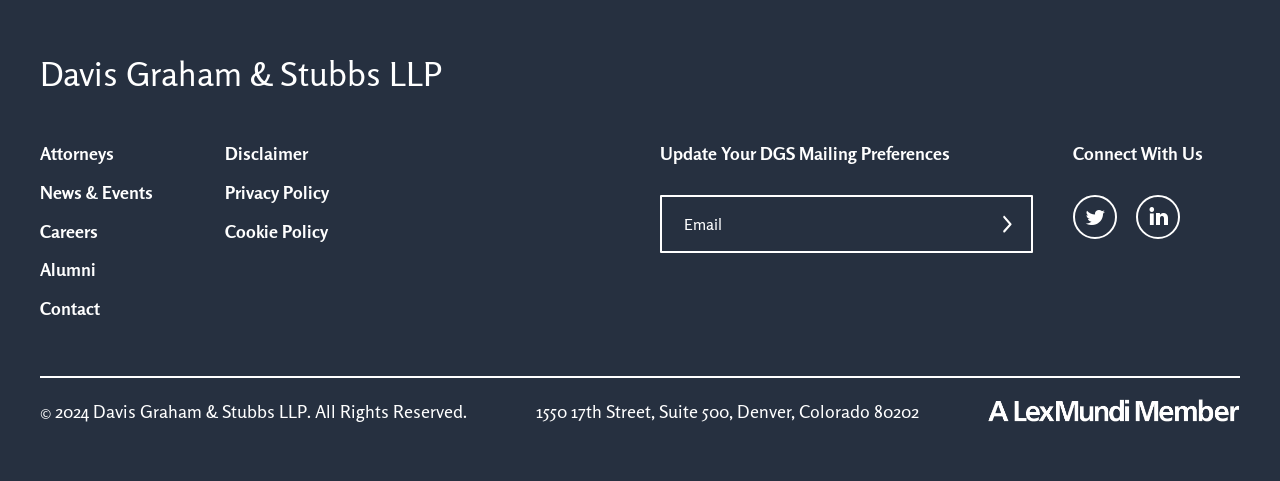Please identify the bounding box coordinates of the clickable region that I should interact with to perform the following instruction: "Enter email address in the 'Email' field". The coordinates should be expressed as four float numbers between 0 and 1, i.e., [left, top, right, bottom].

[0.516, 0.406, 0.807, 0.527]